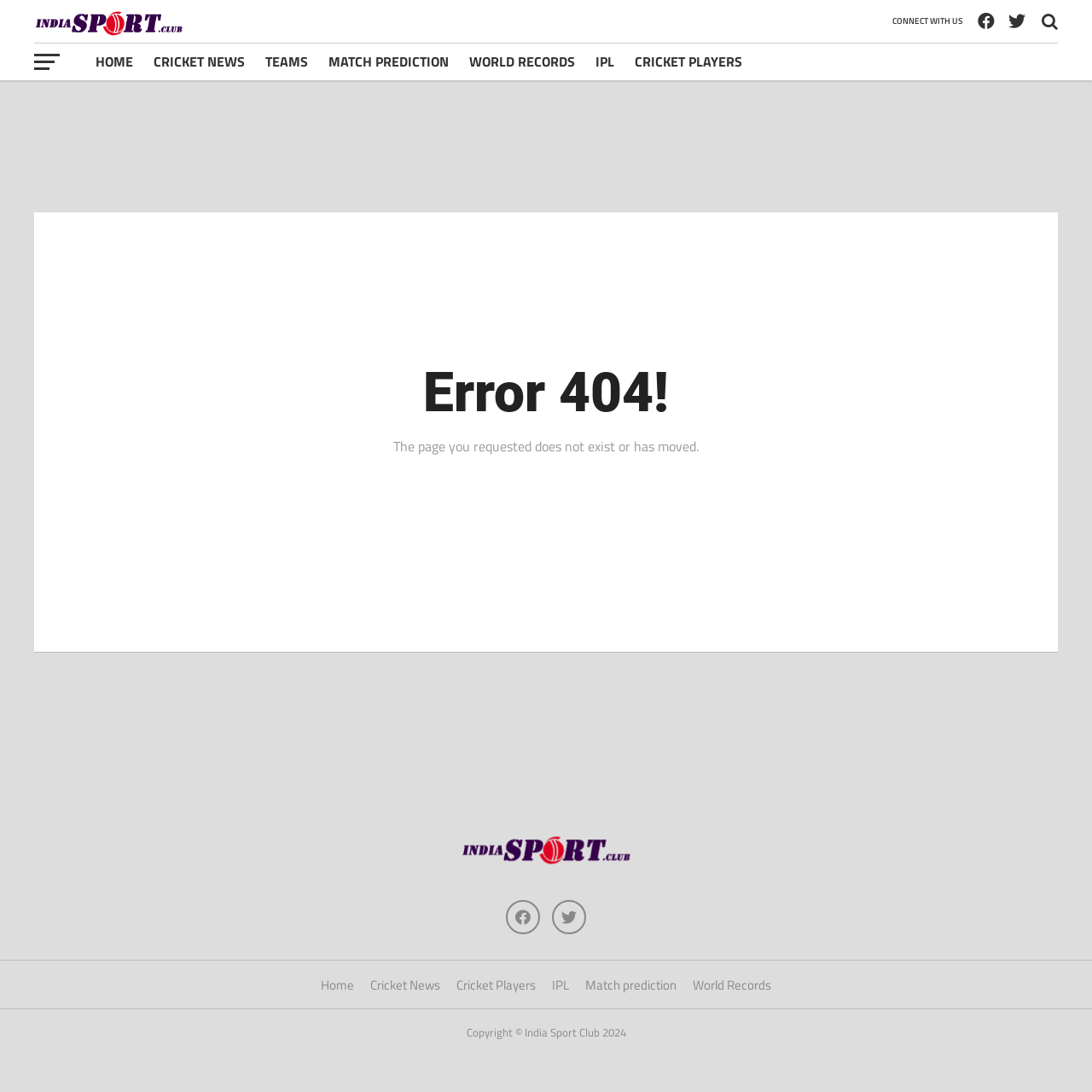Please predict the bounding box coordinates of the element's region where a click is necessary to complete the following instruction: "visit India Sport Club". The coordinates should be represented by four float numbers between 0 and 1, i.e., [left, top, right, bottom].

[0.422, 0.786, 0.578, 0.805]